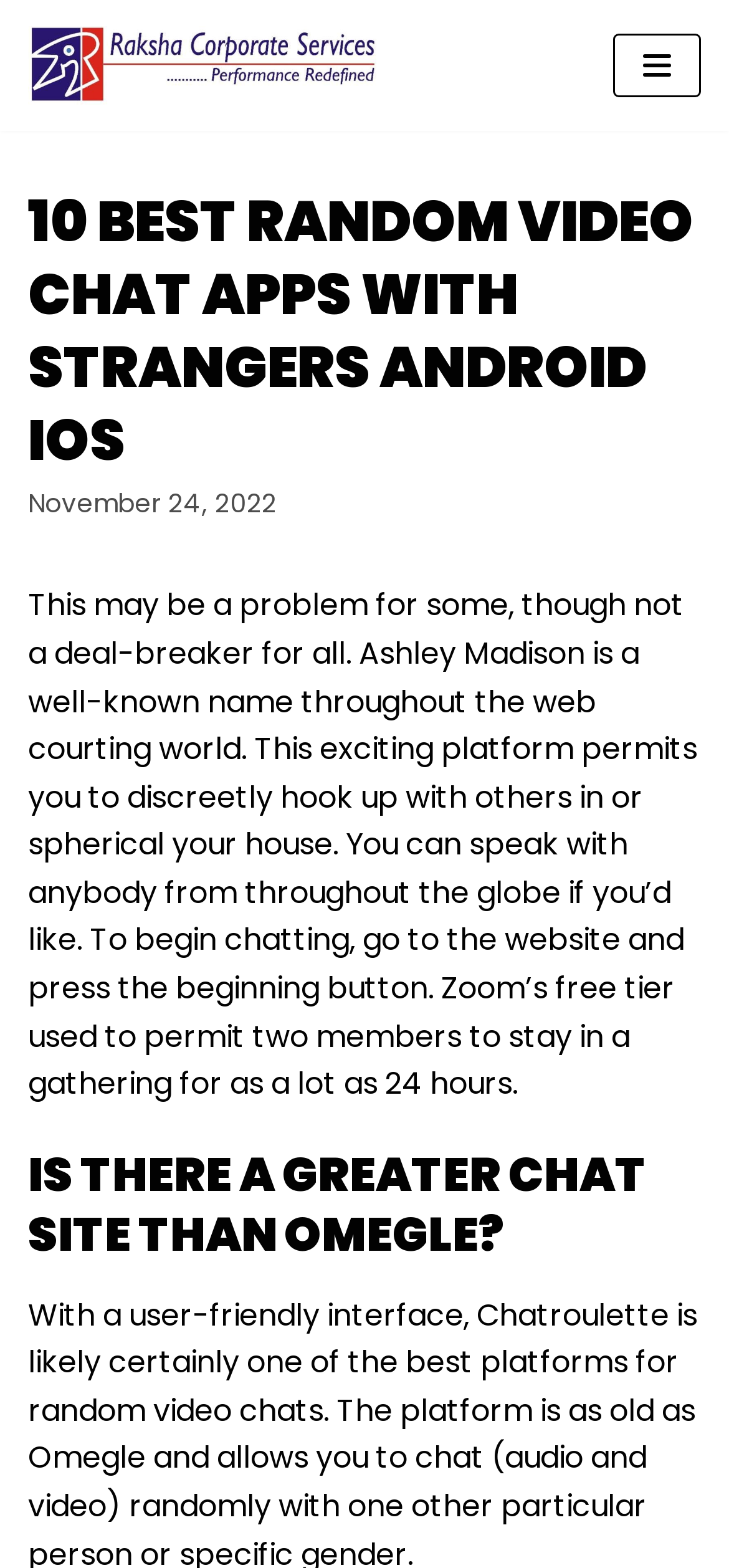Please provide a brief answer to the following inquiry using a single word or phrase:
What is the name of the platform mentioned in the article?

Ashley Madison